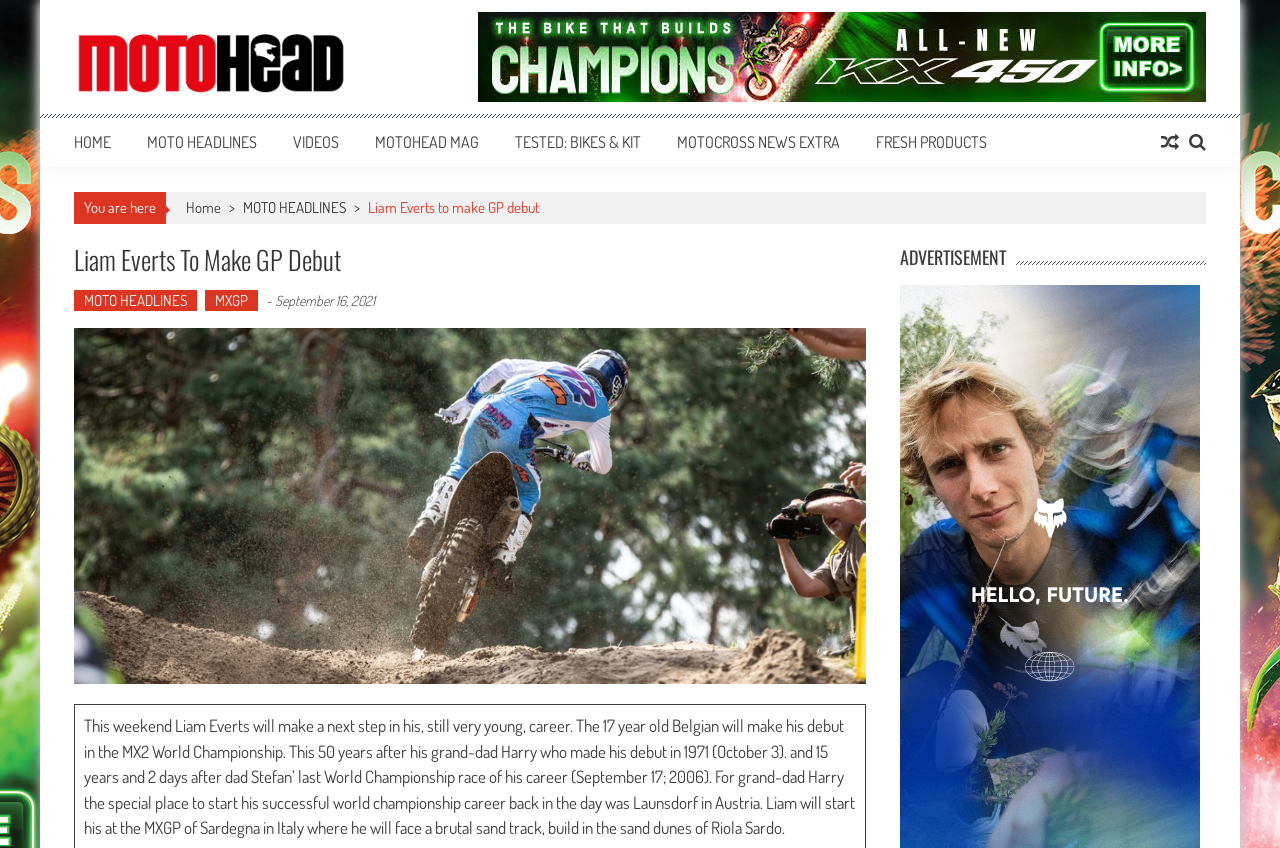What is the name of the website?
Provide a thorough and detailed answer to the question.

The name of the website can be found in the top-left corner of the webpage, where it says 'MotoHead' in a heading element.